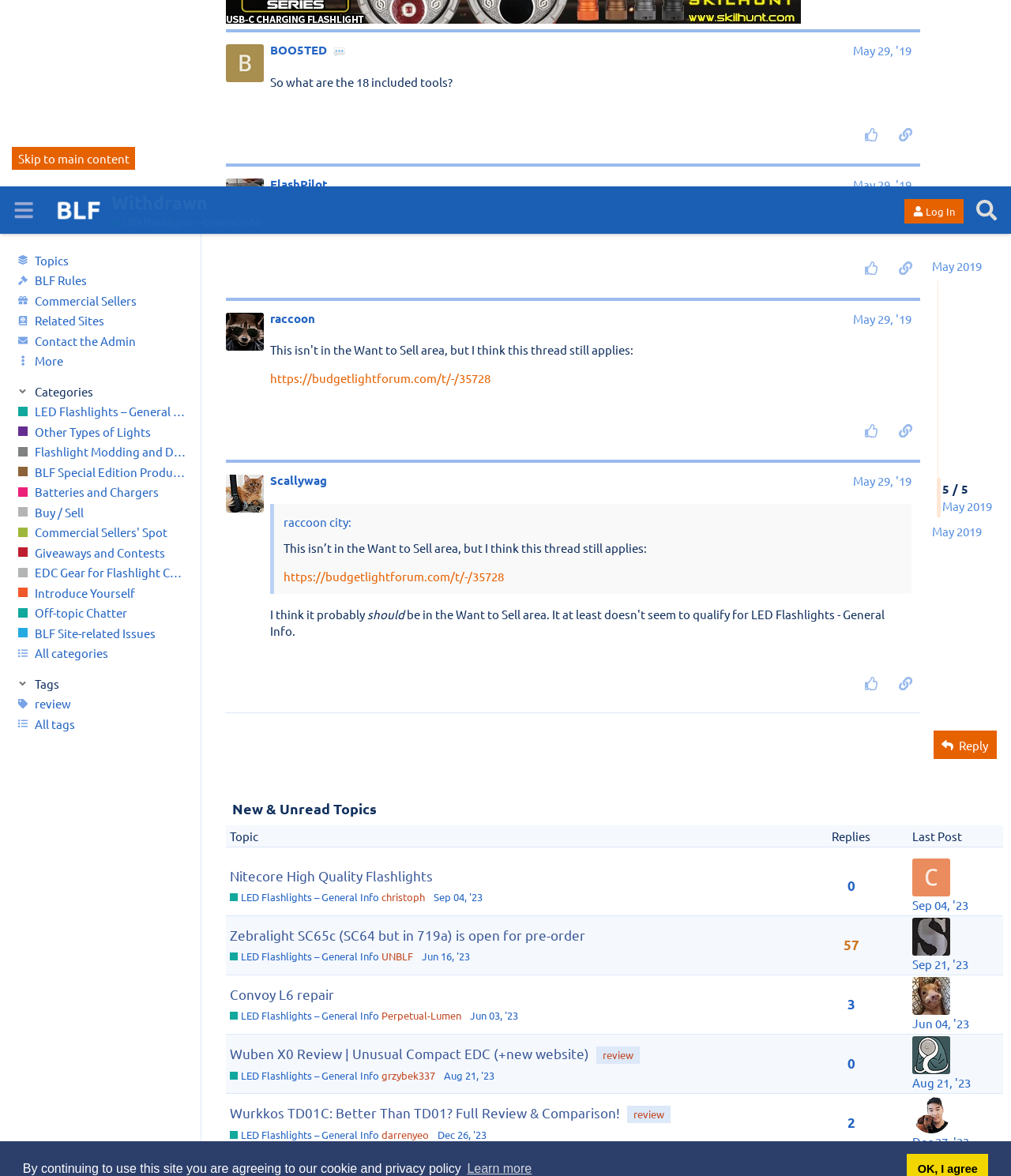Given the element description "title="darrenyeo"" in the screenshot, predict the bounding box coordinates of that UI element.

[0.902, 0.351, 0.94, 0.364]